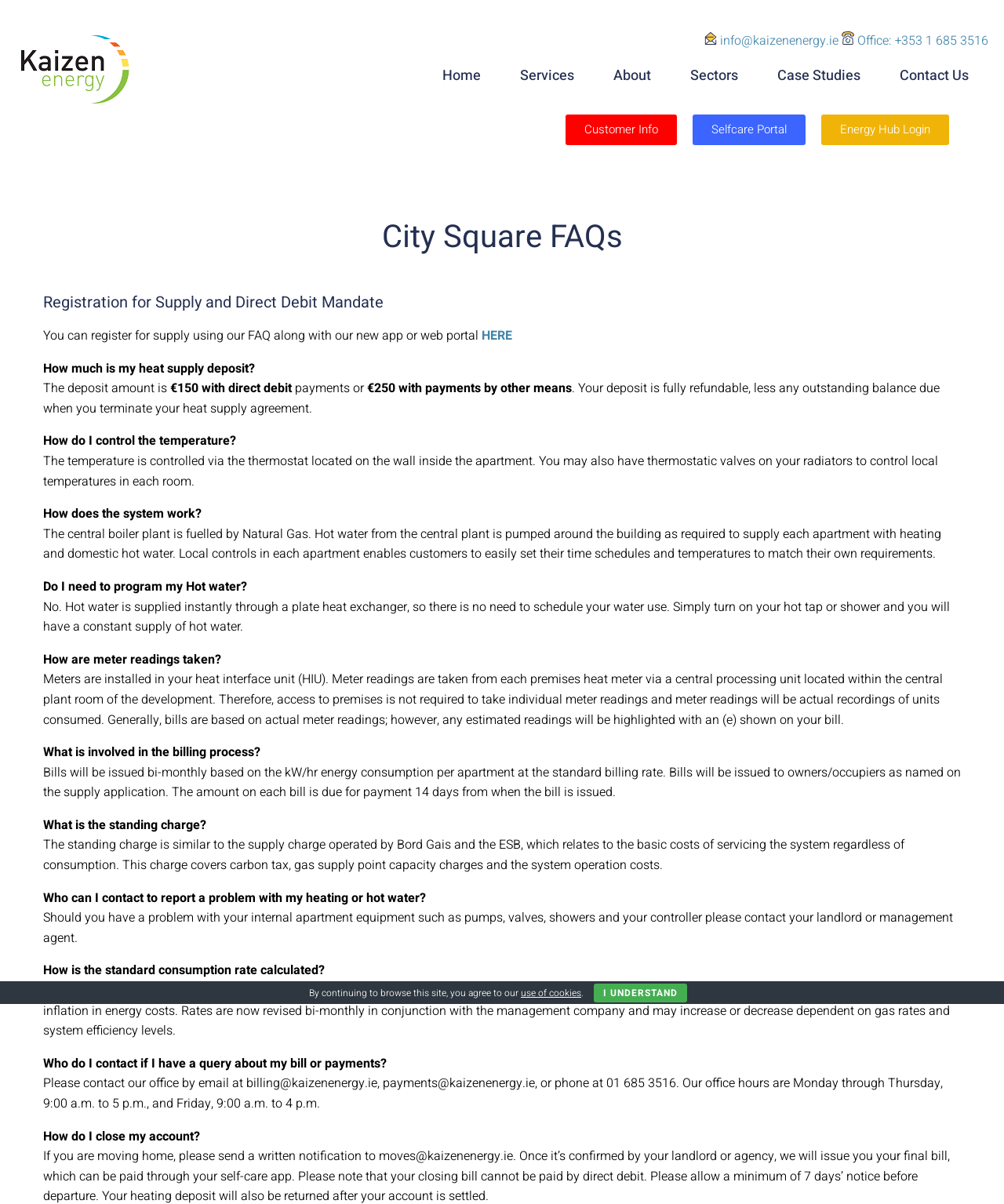Identify the bounding box of the UI component described as: "Contact Us".

[0.896, 0.046, 0.965, 0.076]